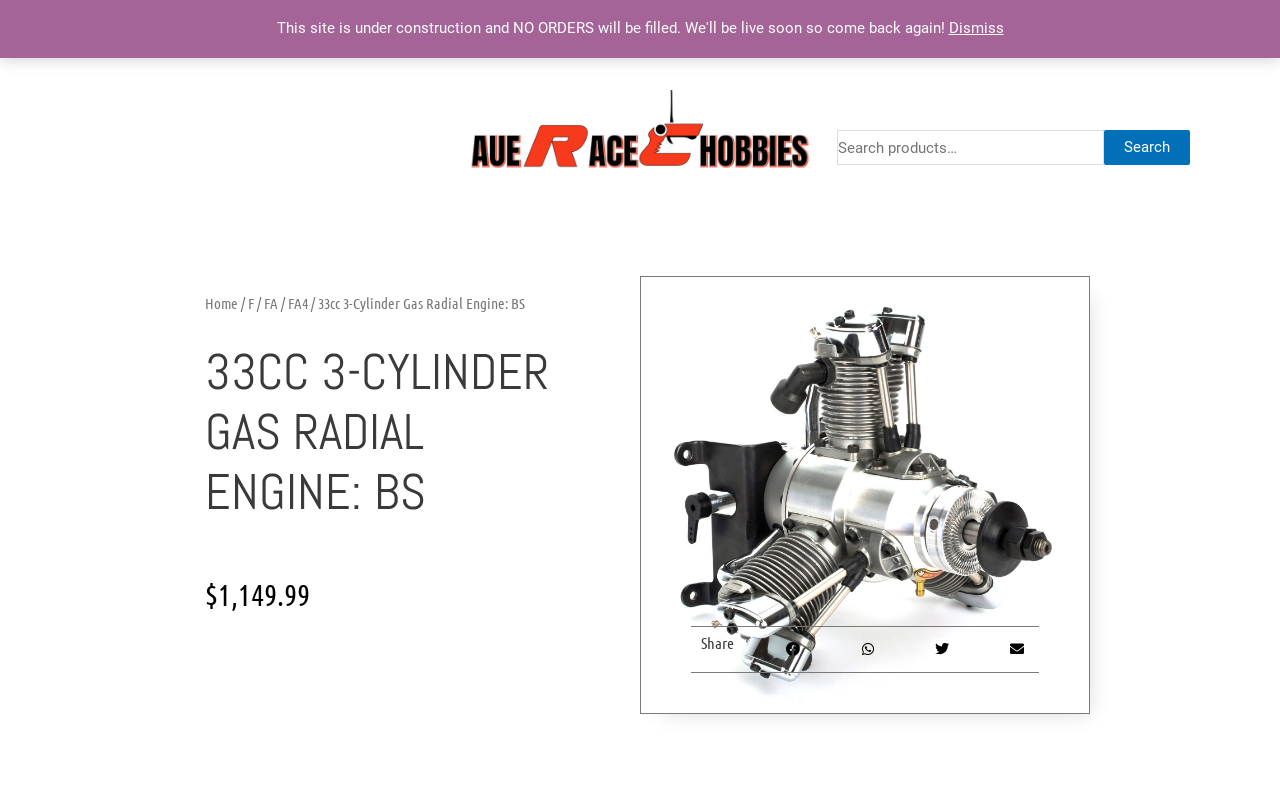Determine the primary headline of the webpage.

33CC 3-CYLINDER GAS RADIAL ENGINE: BS